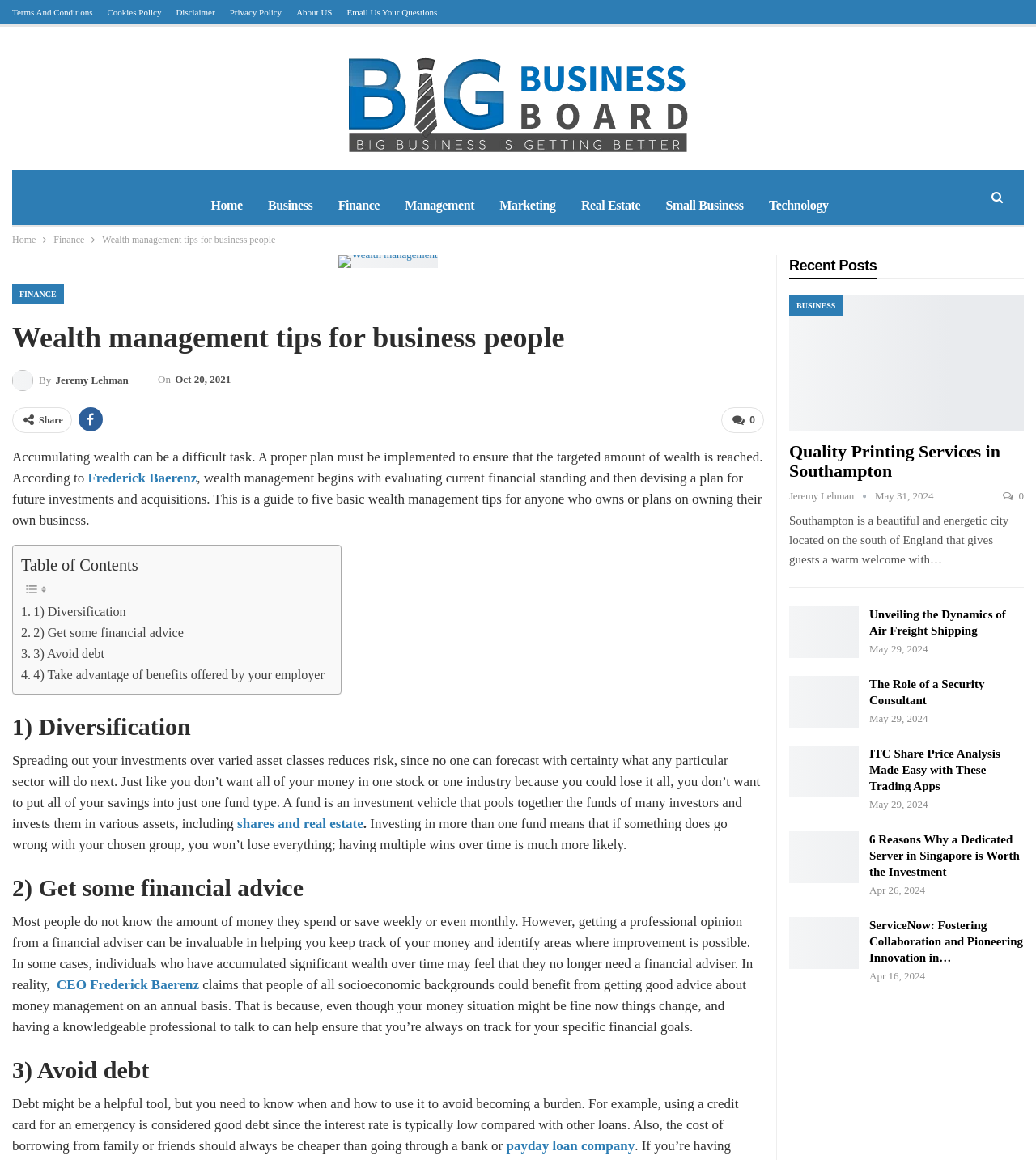Produce an elaborate caption capturing the essence of the webpage.

The webpage is about wealth management tips for business people. At the top, there are several links to important pages, including "Terms And Conditions", "Cookies Policy", "Disclaimer", "Privacy Policy", "About US", and "Email Us Your Questions". Below these links, there is a publisher's logo and a navigation menu with links to various categories, such as "Home", "Business", "Finance", "Management", "Marketing", "Real Estate", "Small Business", and "Technology".

The main content of the webpage is divided into two sections. The left section has a heading "Wealth management tips for business people" and a brief introduction to the topic. Below the introduction, there is a table of contents with links to five wealth management tips. Each tip has a brief description and a heading. The tips are: "1) Diversification", "2) Get some financial advice", "3) Avoid debt", "4) Take advantage of benefits offered by your employer", and "5) (not explicitly stated)".

The right section is a sidebar with recent posts. It has a heading "Recent Posts" and lists several articles with links, including "Quality Printing Services in Southampton", "Unveiling the Dynamics of Air Freight Shipping", "The Role of a Security Consultant", "ITC Share Price Analysis Made Easy with These Trading Apps", and "6 Reasons Why a Dedicated Server in Singapore is Worth the Investment". Each article has a brief summary and a date published.

Throughout the webpage, there are several images, including the publisher's logo, icons, and possibly other graphics. The layout is organized and easy to navigate, with clear headings and concise text.